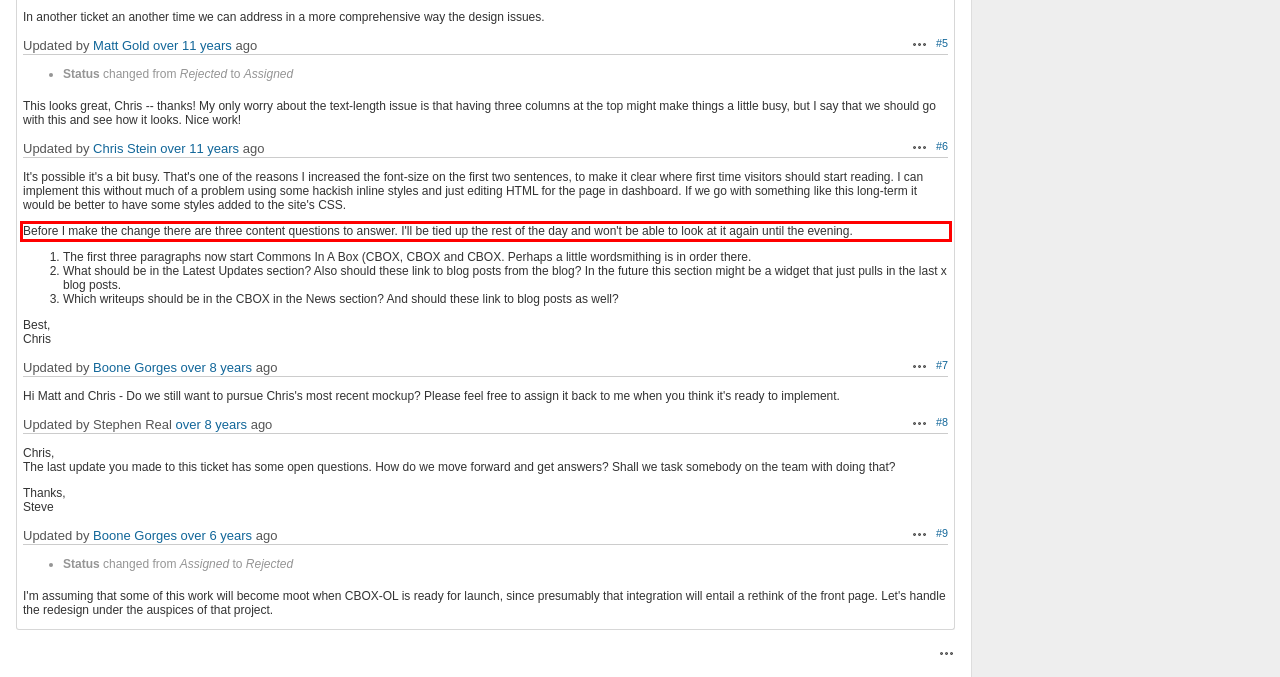You are provided with a screenshot of a webpage featuring a red rectangle bounding box. Extract the text content within this red bounding box using OCR.

Before I make the change there are three content questions to answer. I'll be tied up the rest of the day and won't be able to look at it again until the evening.